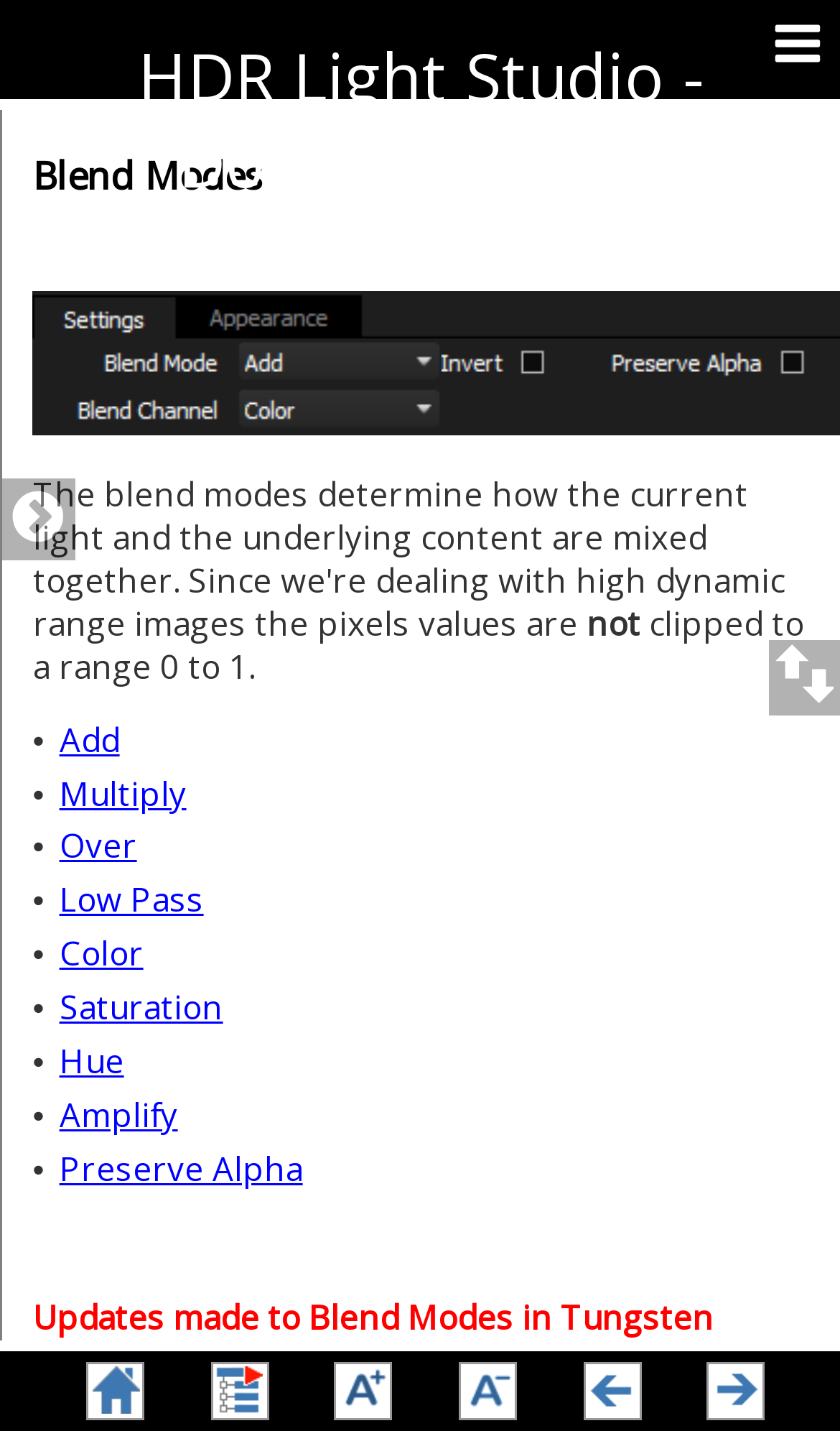Explain the webpage's design and content in an elaborate manner.

The webpage is a user guide for HDR Light Studio, specifically focusing on blend modes. At the top, there is a logo image and a link to the Lightmap Website. Below that, there is a title "HDR Light Studio - Documentation" in a prominent font.

The main content is organized in a table layout, with a heading "Blend Modes" at the top. The blend modes are listed as links, including "Add", "Multiply", "Over", "Low Pass", "Color", "Saturation", "Hue", "Amplify", and "Preserve Alpha". Each link is separated by a bullet point.

To the right of the blend modes list, there is a small image. Below the list, there is a paragraph of text discussing how the blend modes work with high dynamic range images.

At the bottom of the page, there is a section with updates made to Blend Modes in Tungsten, followed by a section on Blend Channel. There are also several small images scattered throughout the page, likely used as icons or decorations.

The overall structure of the page is clean and easy to navigate, with clear headings and concise text.